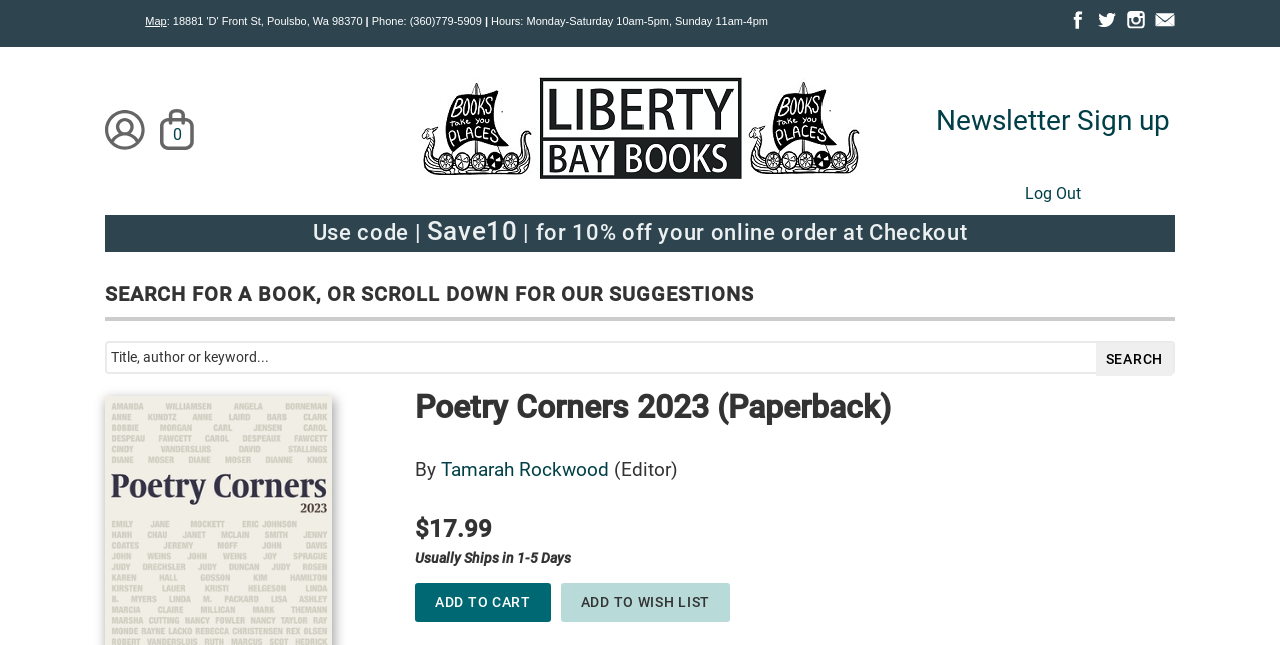Offer an extensive depiction of the webpage and its key elements.

The webpage appears to be a product page for a book titled "Poetry Corners 2023 (Paperback)" on an online bookstore called Liberty Bay Books. 

At the top left corner, there is a link to skip to the main content. Next to it, there is a link to view a map. The store's contact information, including phone number and hours of operation, is displayed on the top right corner. 

On the top right corner, there are social media links to Facebook, Twitter, Instagram, and Email, each accompanied by an icon. 

Below the contact information, there are links to access the user's account, cart, and a newsletter sign-up. The Liberty Bay Books logo is prominently displayed in the middle of the top section. 

A promotional message is displayed, offering 10% off online orders with a specific code. 

The main content of the page starts with a heading that invites users to search for a book or scroll down for suggestions. A search bar is provided, with a placeholder text "Title, author or keyword...". A search button is located next to the search bar. 

Below the search bar, the product information for "Poetry Corners 2023 (Paperback)" is displayed. The title of the book is in a large font, followed by the author's name, Tamarah Rockwood. The price of the book, $17.99, is displayed prominently. A message indicates that the book usually ships in 1-5 days. There are buttons to add the book to the cart or wish list.